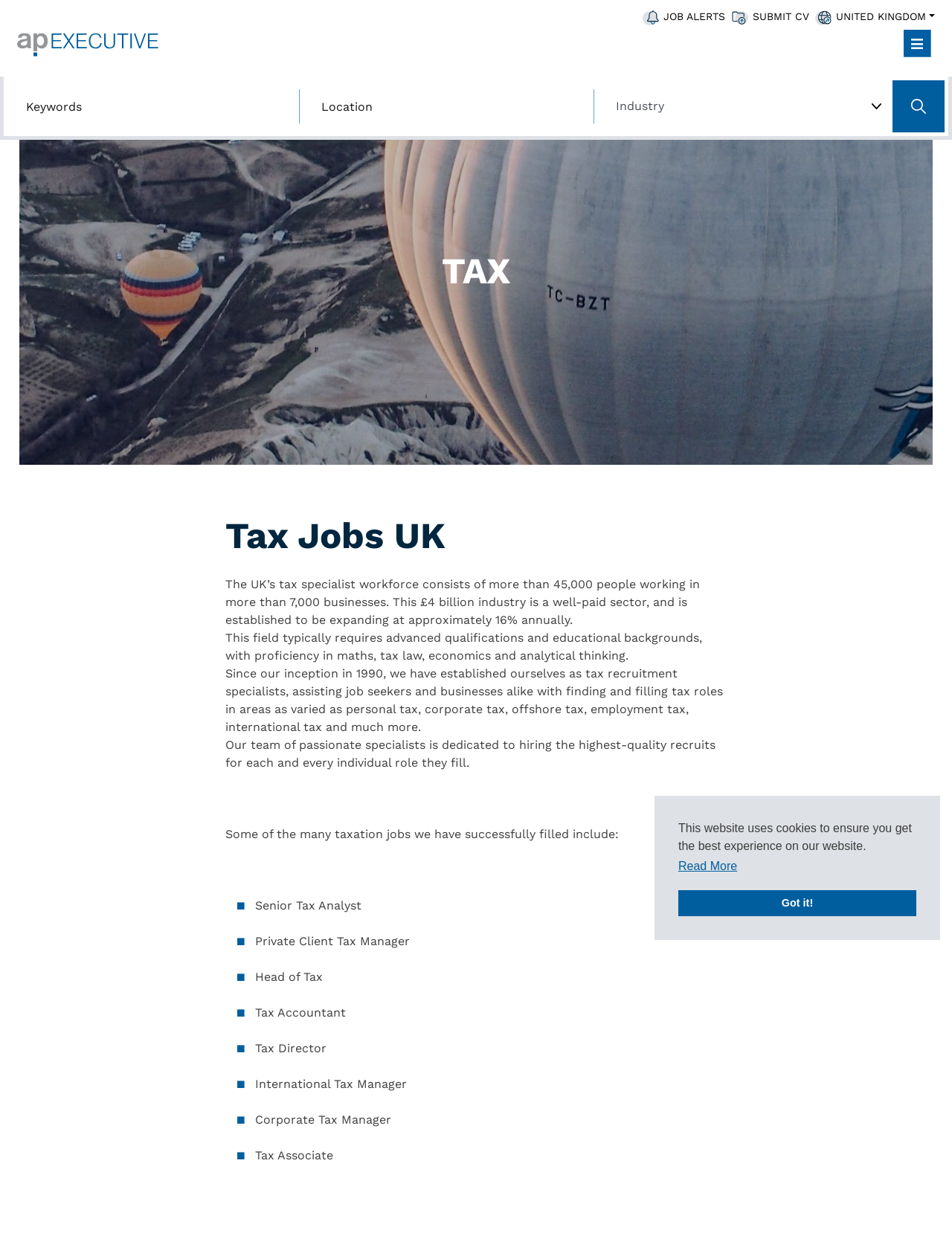Extract the bounding box coordinates of the UI element described by: "parent_node: SEARCH title="Worldwide Travel Tips"". The coordinates should include four float numbers ranging from 0 to 1, e.g., [left, top, right, bottom].

None